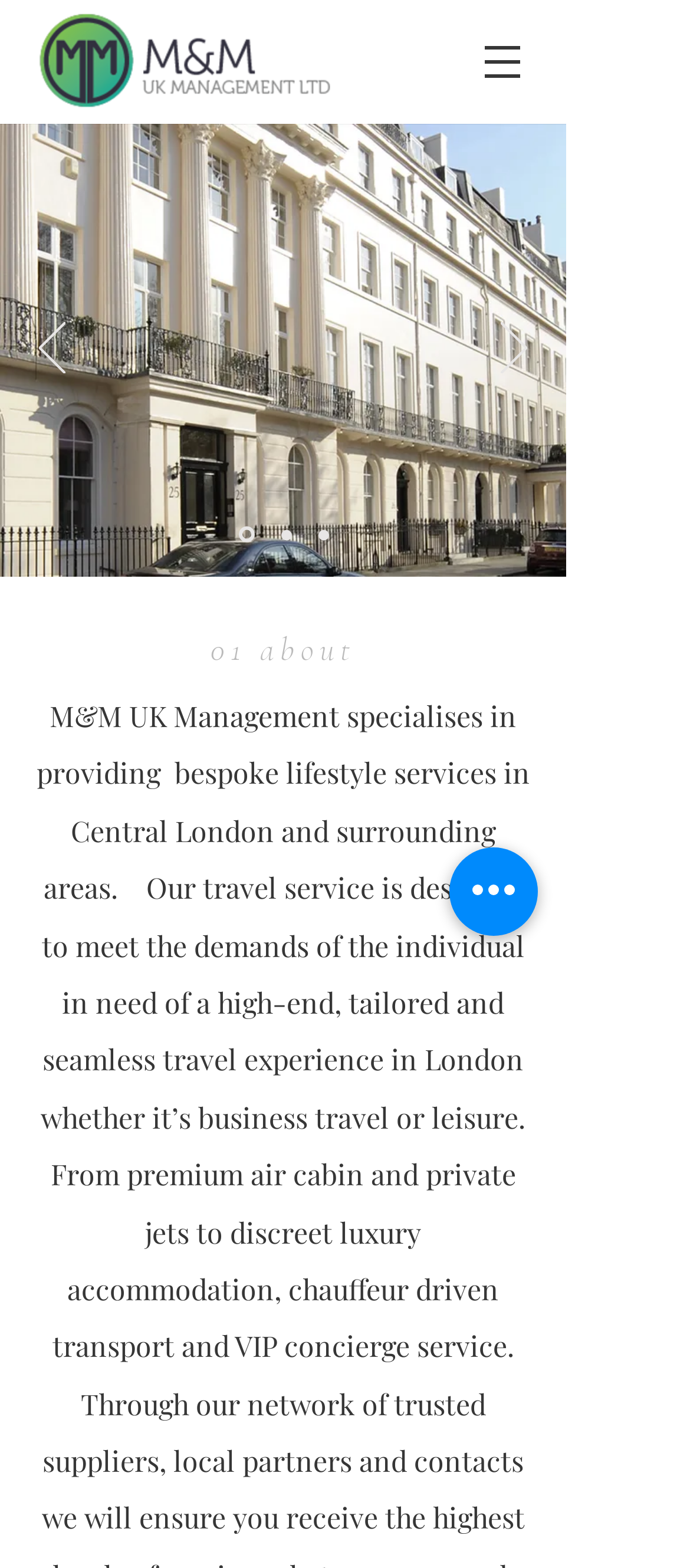Extract the bounding box coordinates of the UI element described by: "aria-label="Previous"". The coordinates should include four float numbers ranging from 0 to 1, e.g., [left, top, right, bottom].

[0.056, 0.205, 0.095, 0.242]